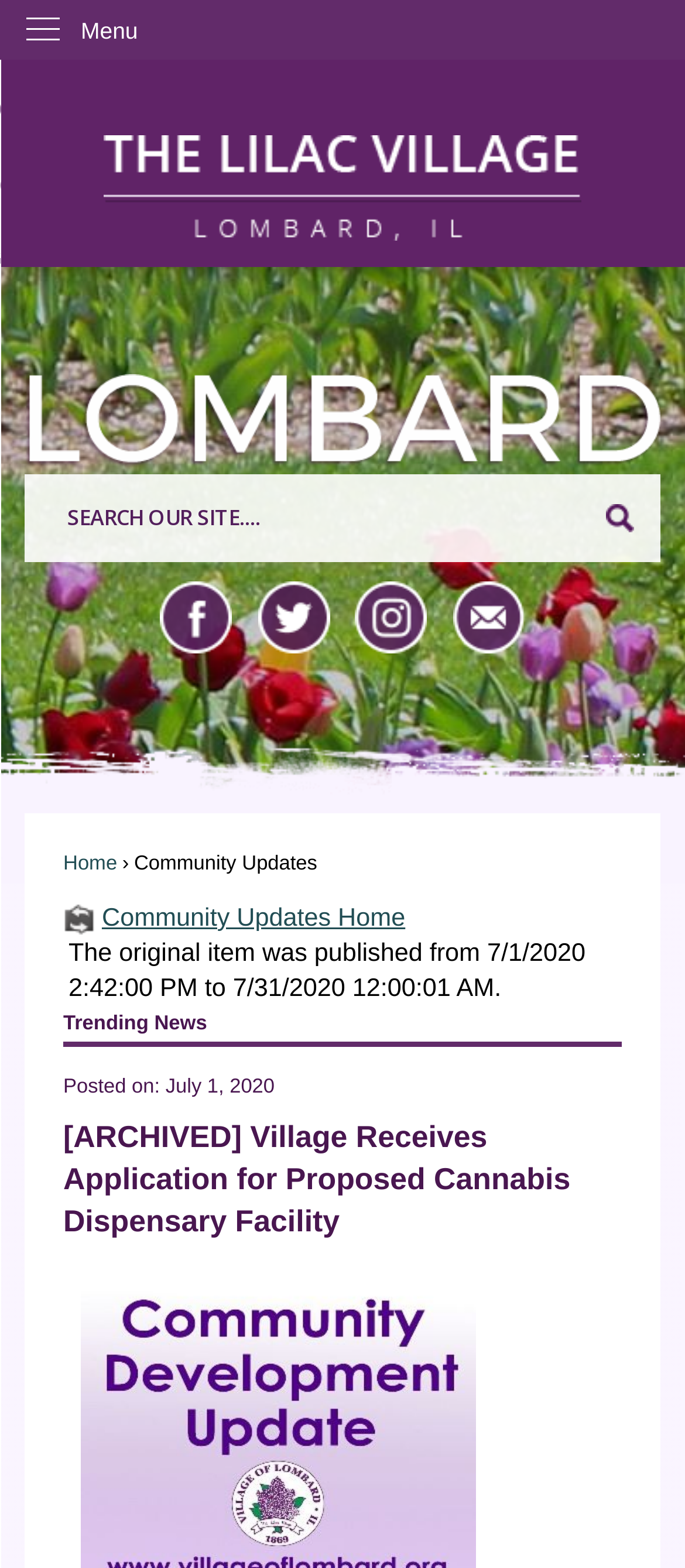Find the bounding box coordinates of the element's region that should be clicked in order to follow the given instruction: "View trending news". The coordinates should consist of four float numbers between 0 and 1, i.e., [left, top, right, bottom].

[0.092, 0.645, 0.908, 0.668]